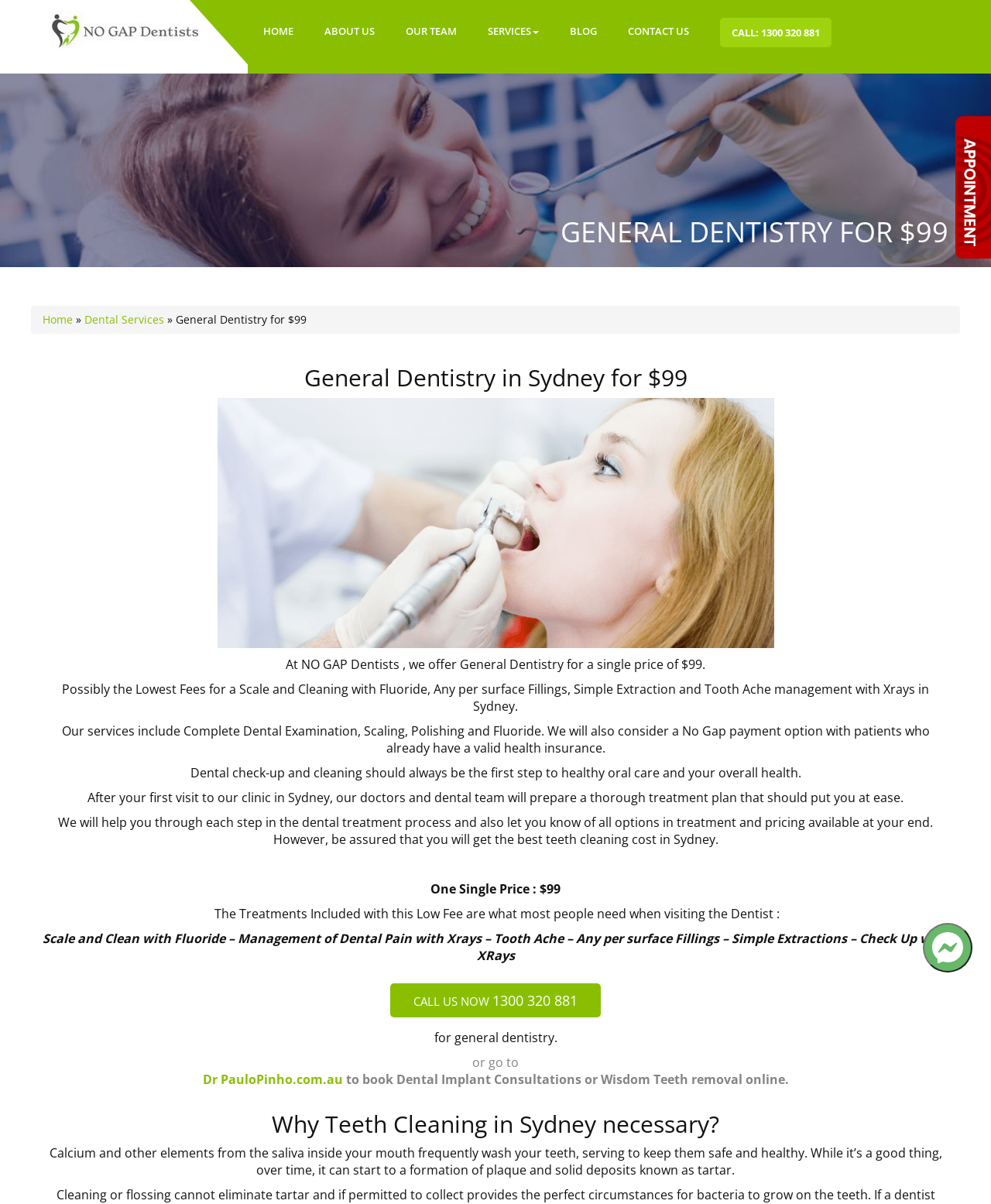What services are included in the $99 package? Please answer the question using a single word or phrase based on the image.

Scale and Clean with Fluoride, Fillings, Simple Extraction, Tooth Ache management and Check Up with XRays